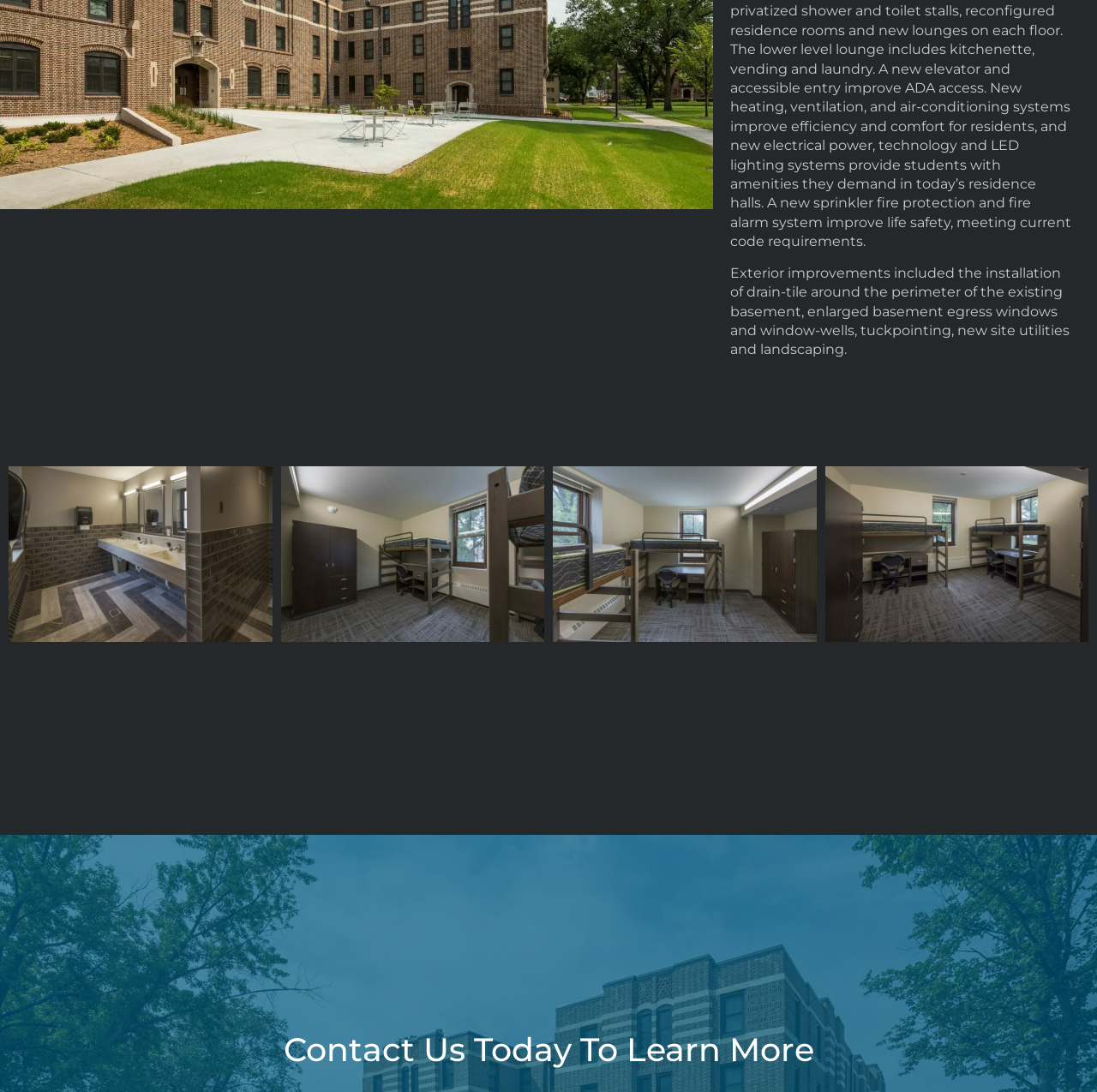Find the bounding box coordinates for the UI element whose description is: "Linkedin-in". The coordinates should be four float numbers between 0 and 1, in the format [left, top, right, bottom].

[0.918, 0.92, 0.945, 0.947]